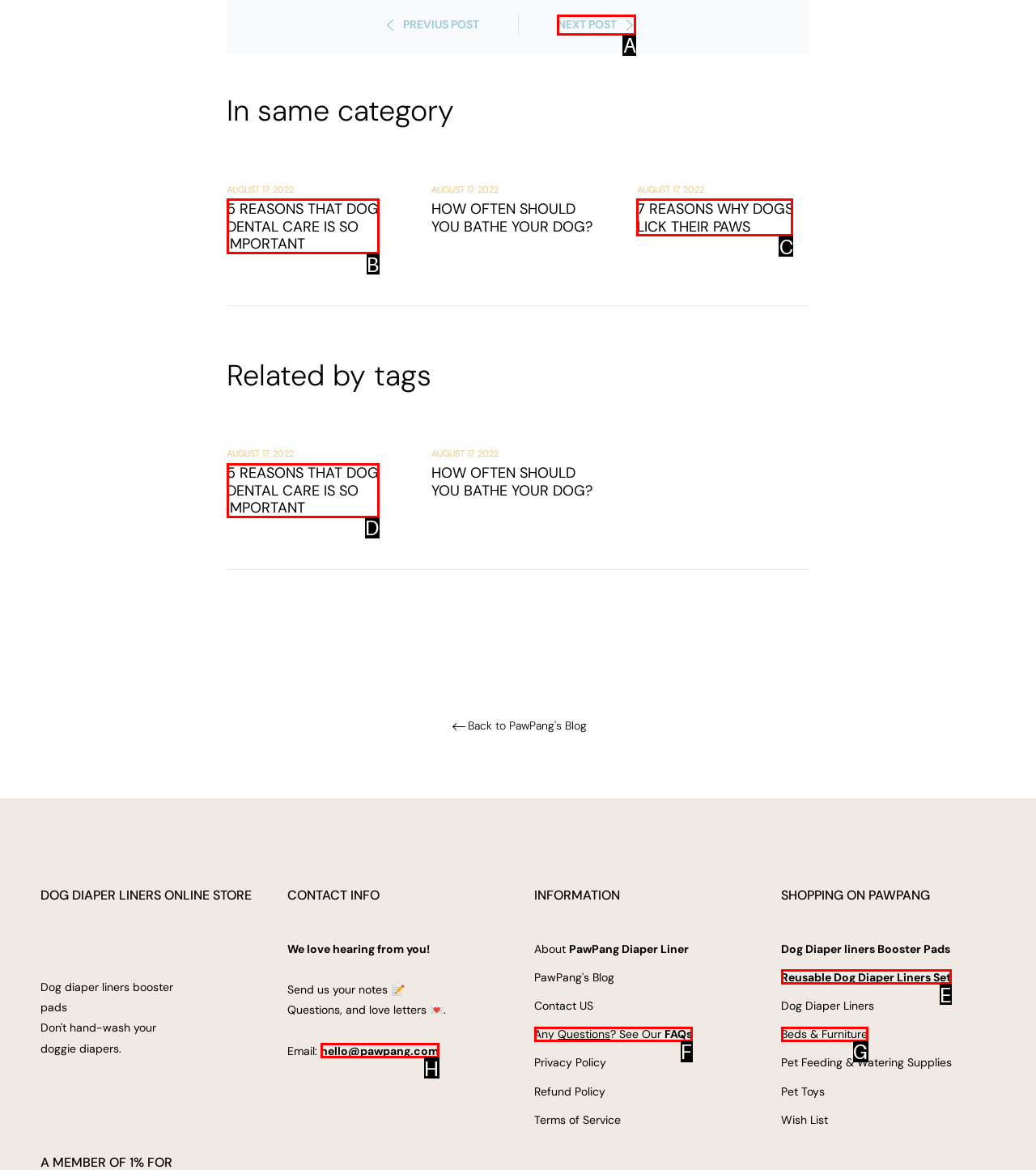Identify which lettered option completes the task: View the 2005 webcast. Provide the letter of the correct choice.

None